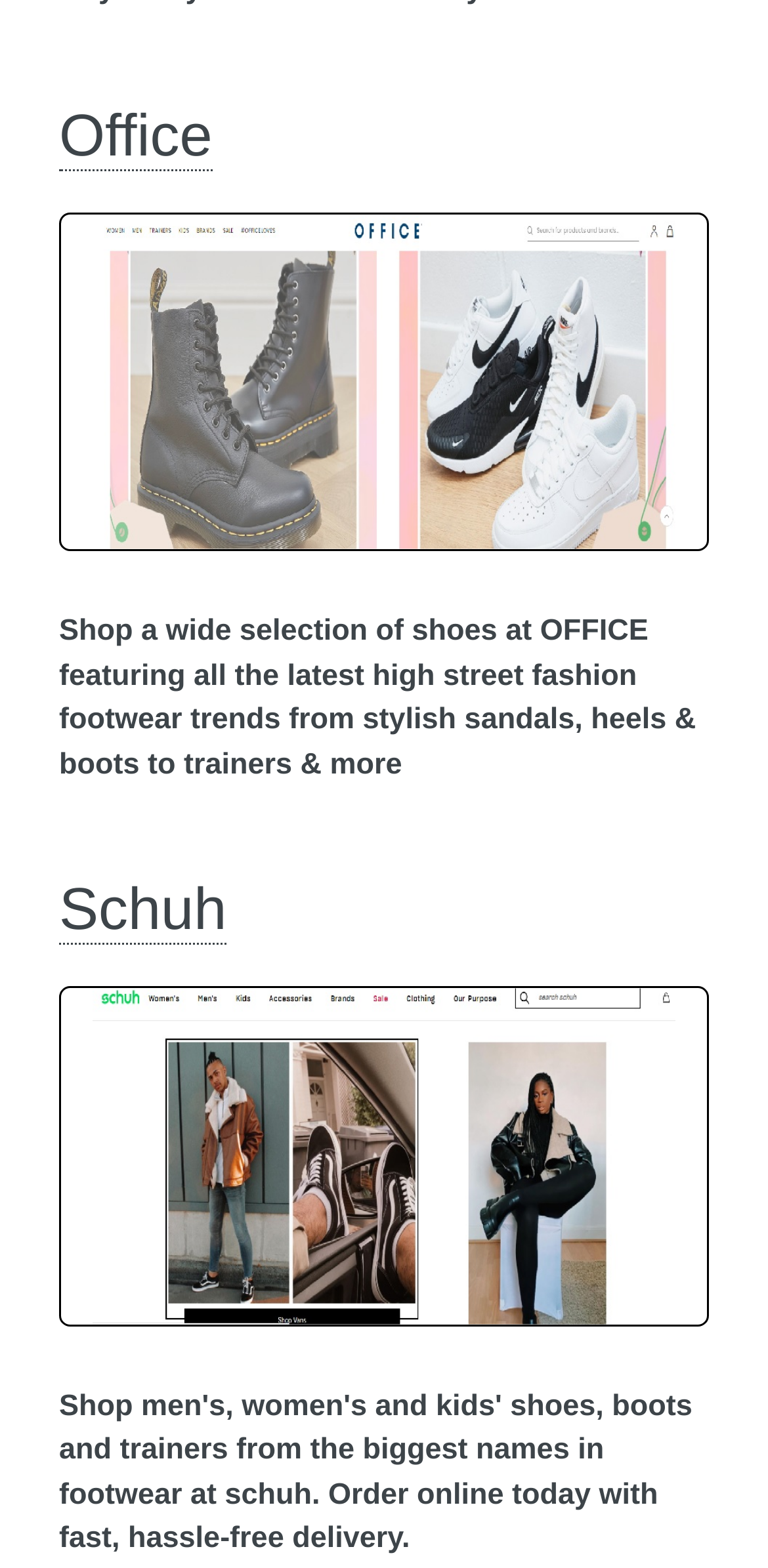What type of footwear is mentioned in the description?
Please ensure your answer is as detailed and informative as possible.

The description under the 'Office' heading mentions 'stylish sandals, heels & boots to trainers & more', which suggests that these types of footwear are available on this webpage.